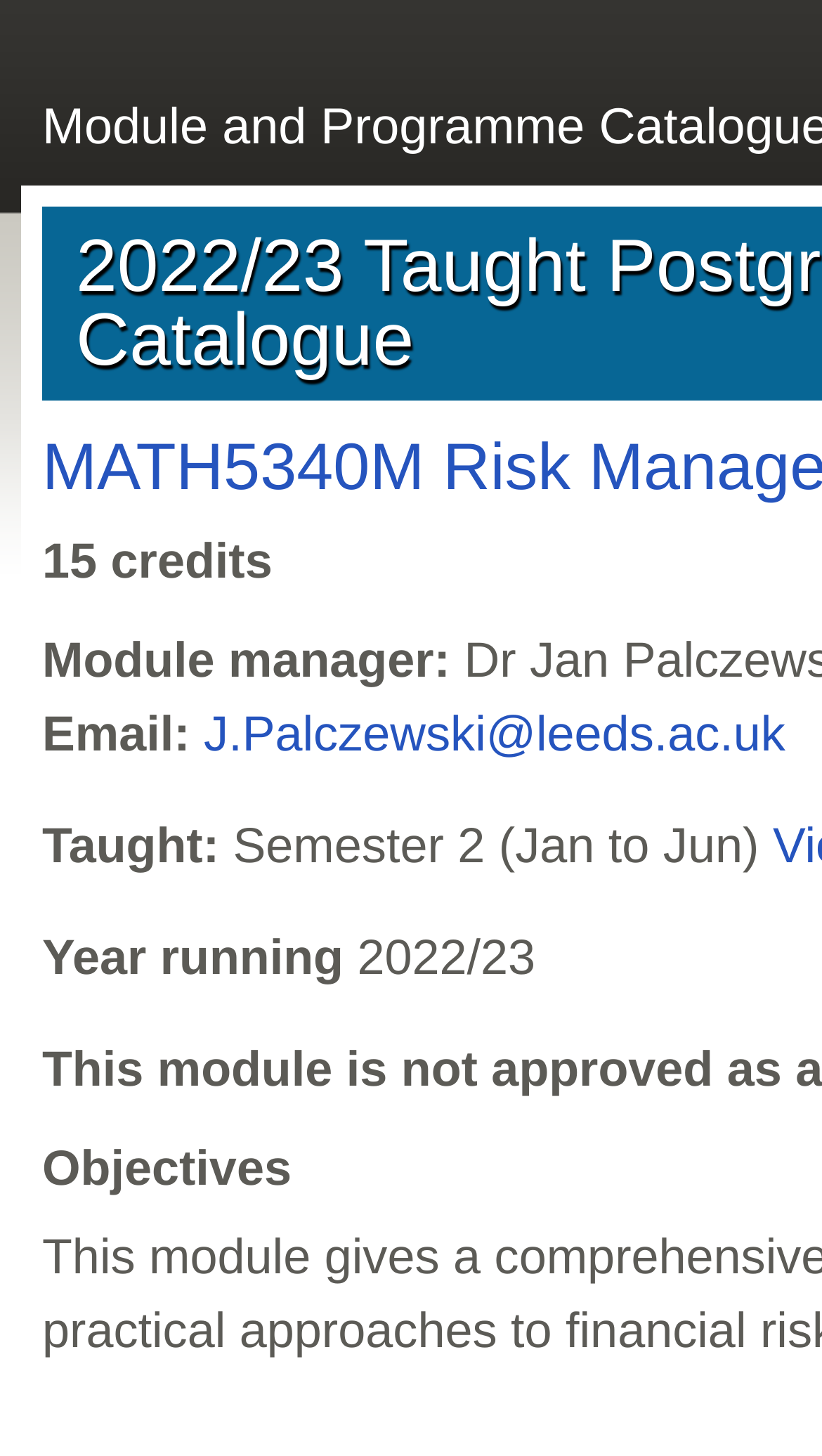Respond with a single word or phrase:
What is the year the module is running?

2022/23